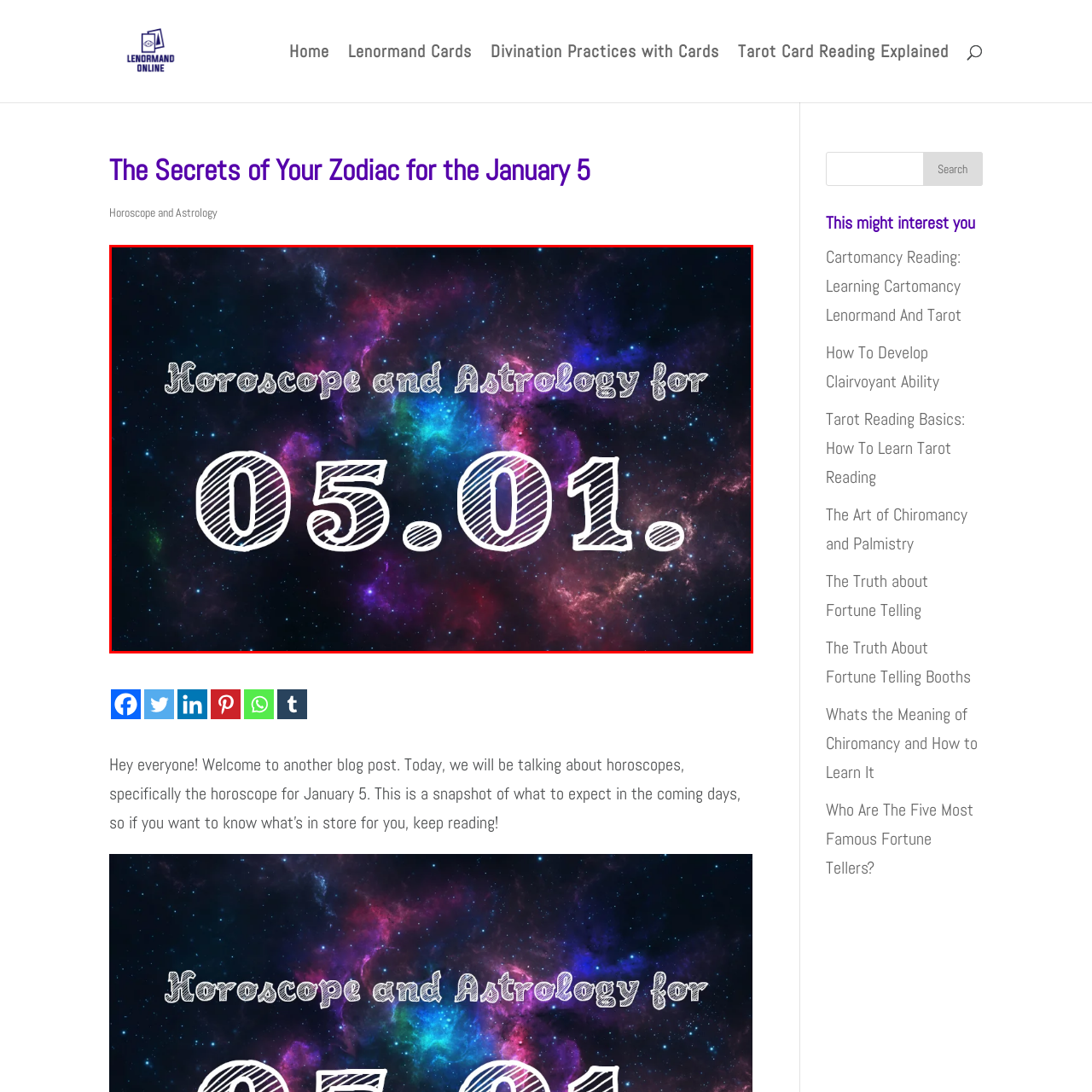Focus on the image within the purple boundary, What is the date mentioned in the text? 
Answer briefly using one word or phrase.

05.01